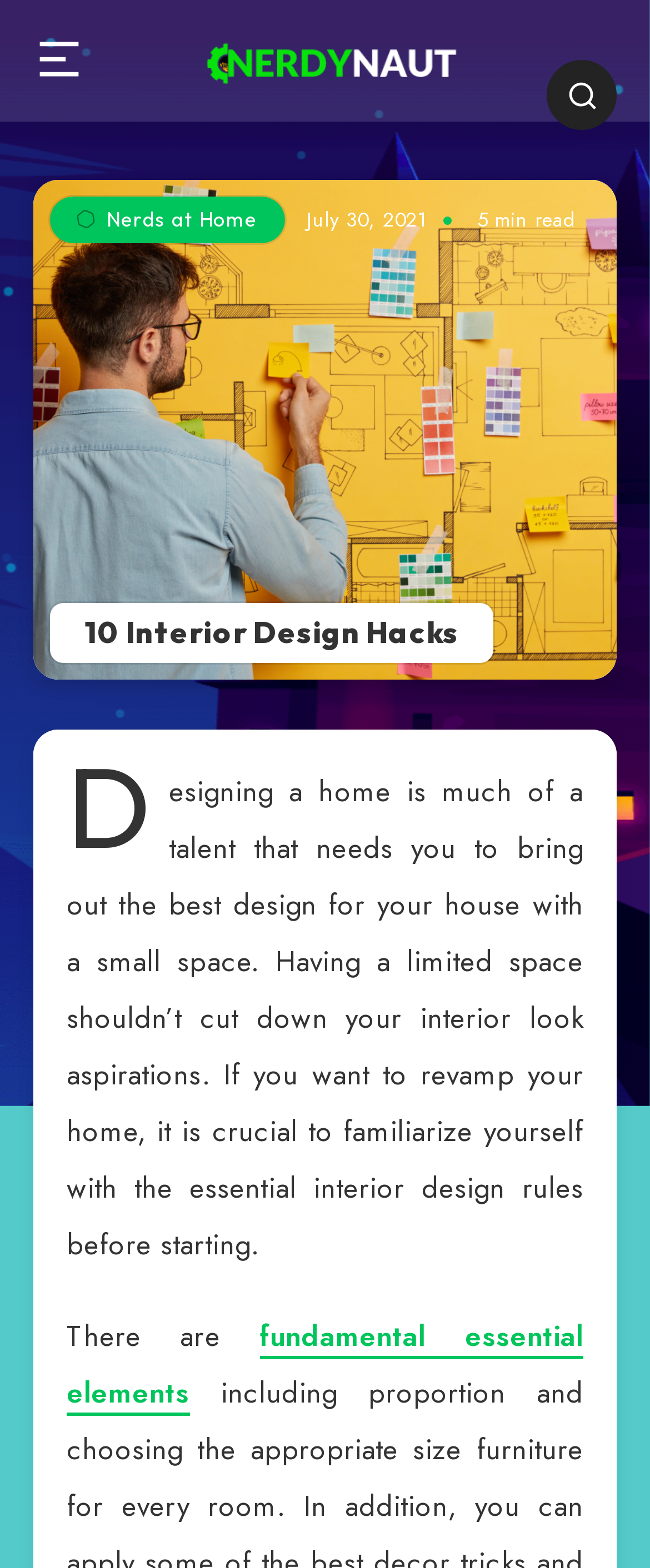Summarize the webpage with a detailed and informative caption.

The webpage is about interior design, specifically providing 10 hacks for designing a home with limited space. At the top left of the page, there is a small image, and next to it, a link to "Nerdynaut" with a corresponding image. On the top right, there is a search link accompanied by a small image.

Below the top section, there is a large figure that spans almost the entire width of the page, containing an image related to the 10 interior design hacks. To the left of this figure, there is a link to "Nerds at Home" with a small image. 

On the right side of the figure, there is a time element displaying the date "July 30, 2021", and next to it, a text indicating a 5-minute read. 

Below the figure, there is a heading that reads "10 Interior Design Hacks", followed by a paragraph of text that discusses the importance of interior design rules when revamping a home with limited space. The text continues with a mention of "fundamental essential elements", which is a clickable link.